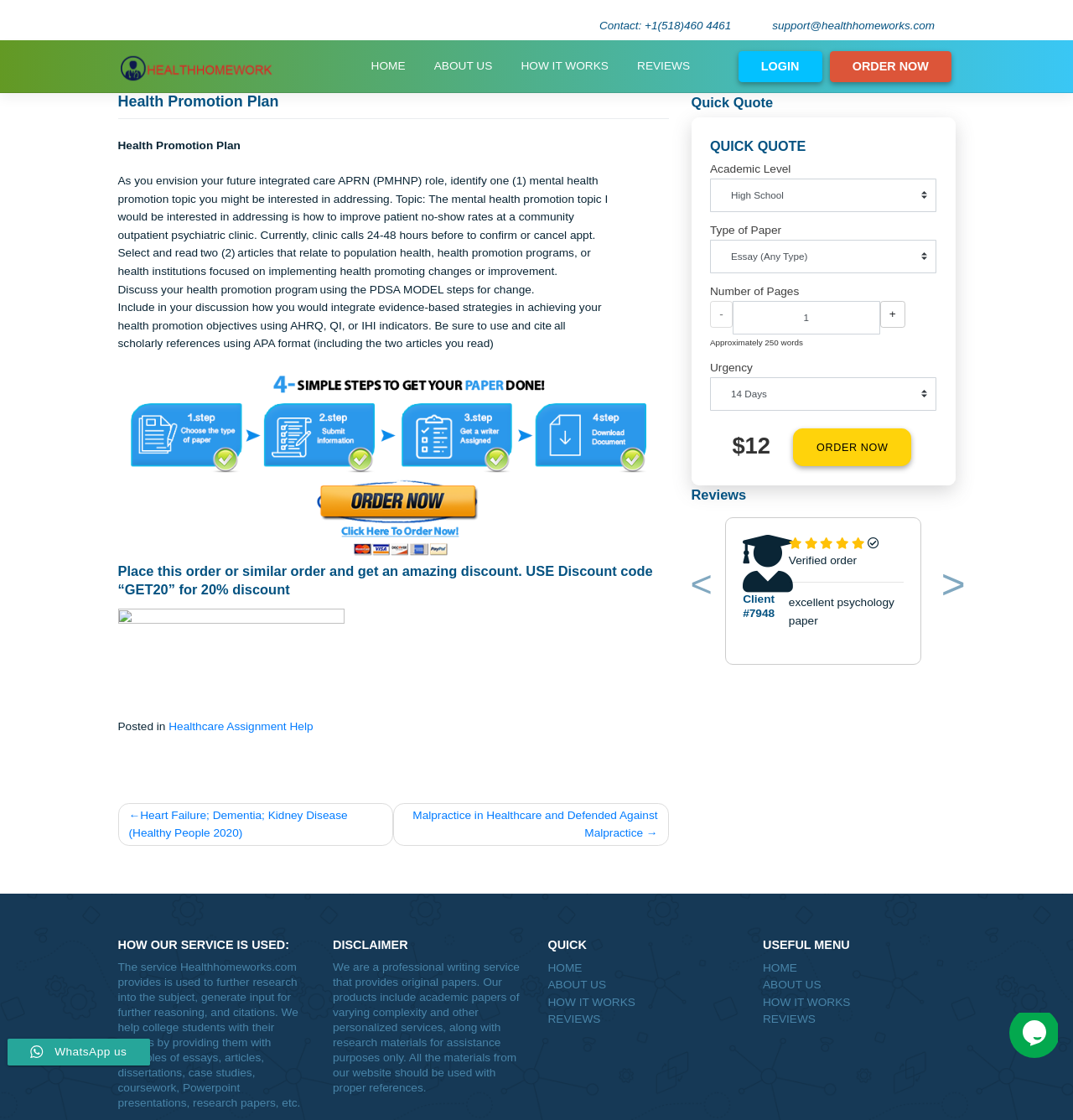Determine the bounding box coordinates of the element that should be clicked to execute the following command: "Click the Previous button".

[0.716, 0.506, 0.729, 0.66]